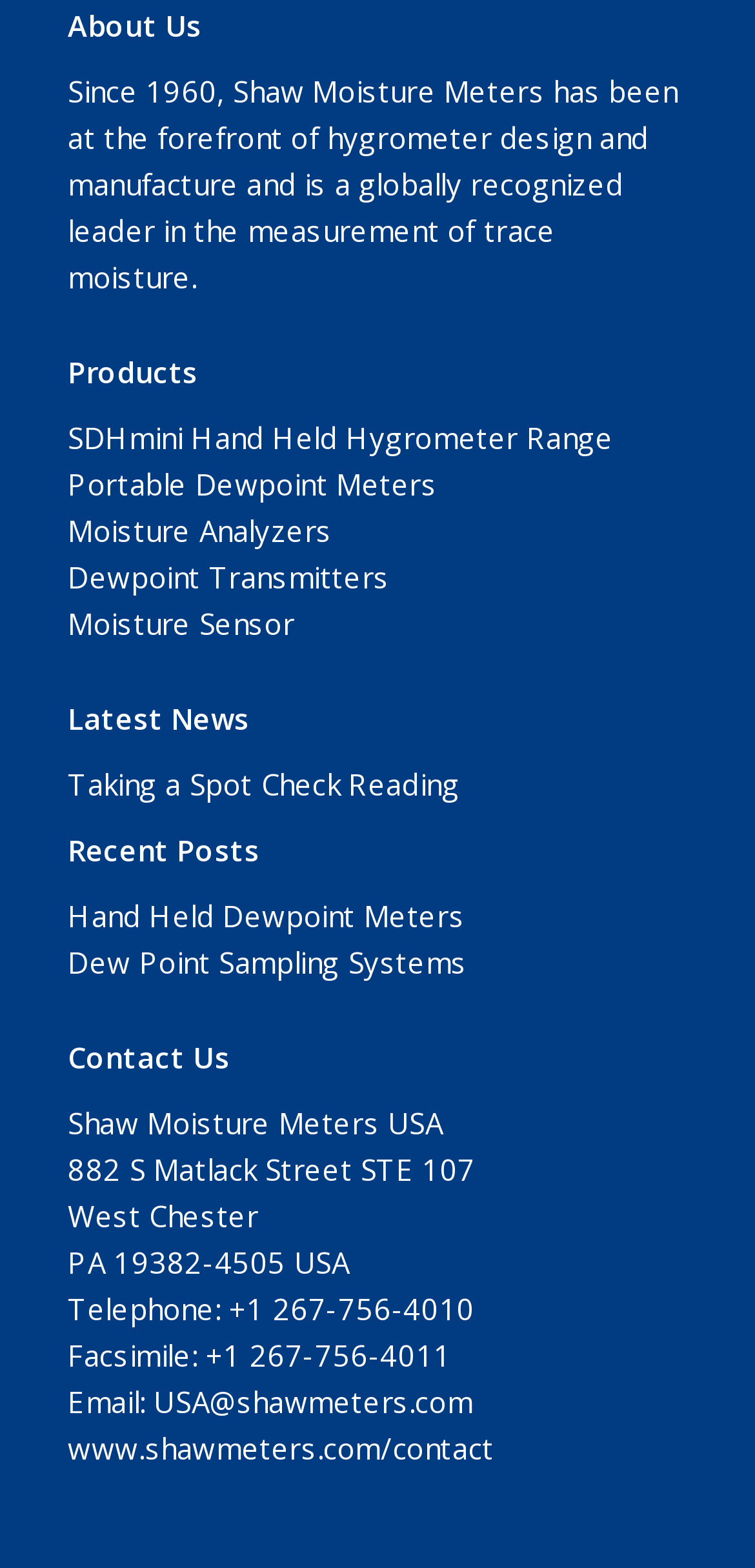Find the bounding box coordinates of the clickable area required to complete the following action: "Read the latest news".

[0.09, 0.488, 0.609, 0.512]